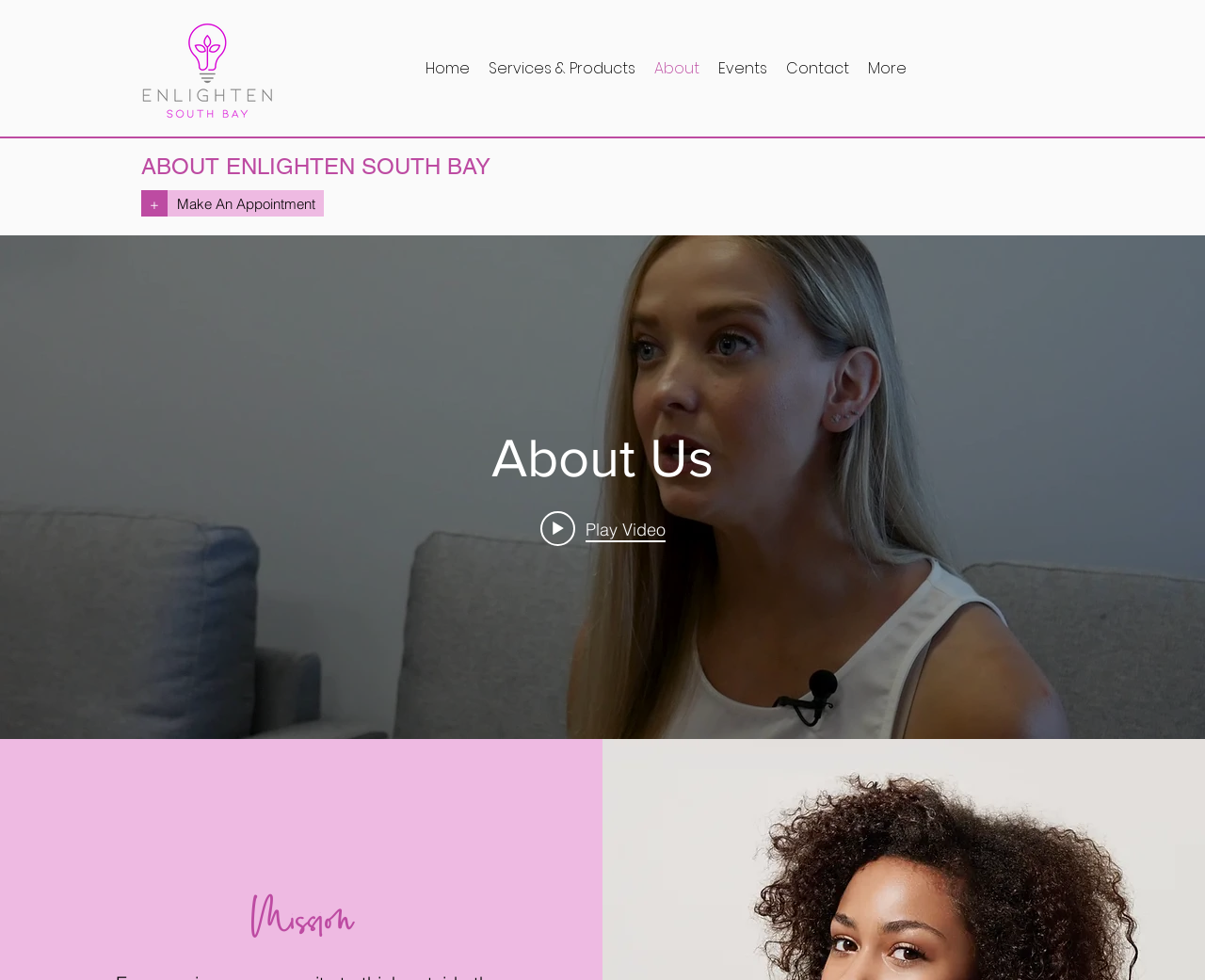Locate the bounding box coordinates of the clickable area needed to fulfill the instruction: "select a management field".

None